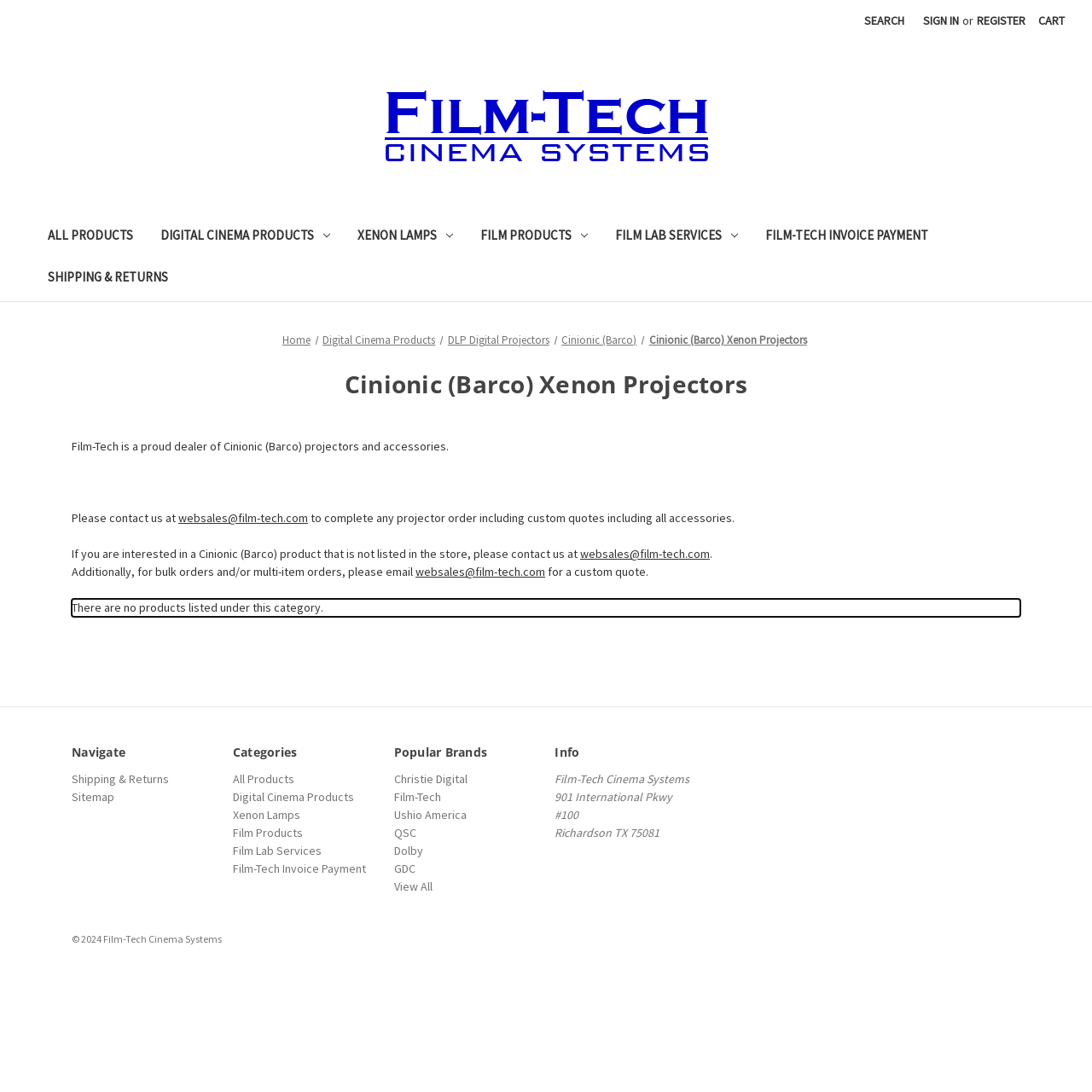What type of products are sold on this website?
Look at the image and answer the question using a single word or phrase.

Digital cinema products